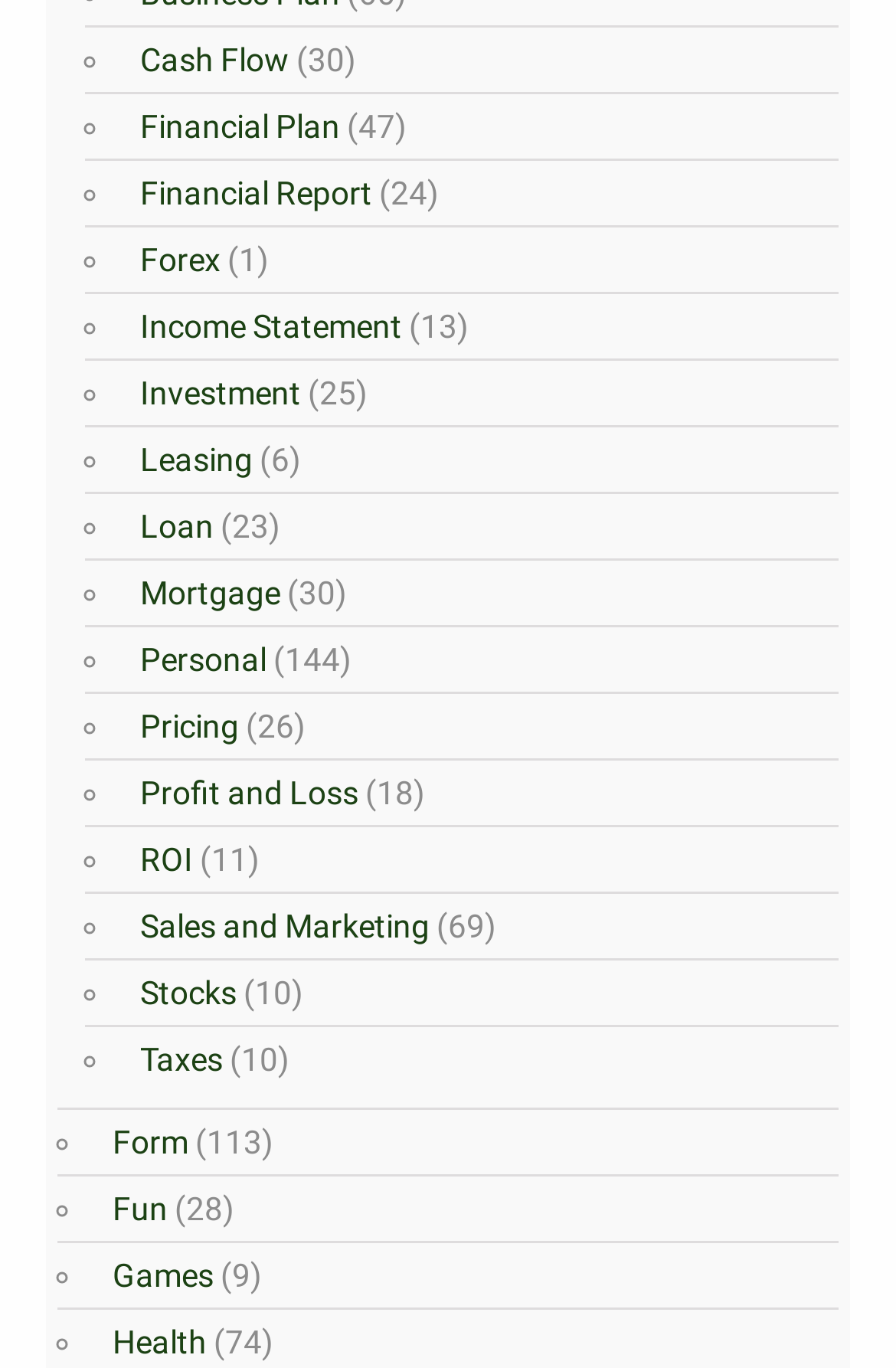Find the bounding box coordinates of the area to click in order to follow the instruction: "Go to Form".

[0.113, 0.822, 0.21, 0.849]